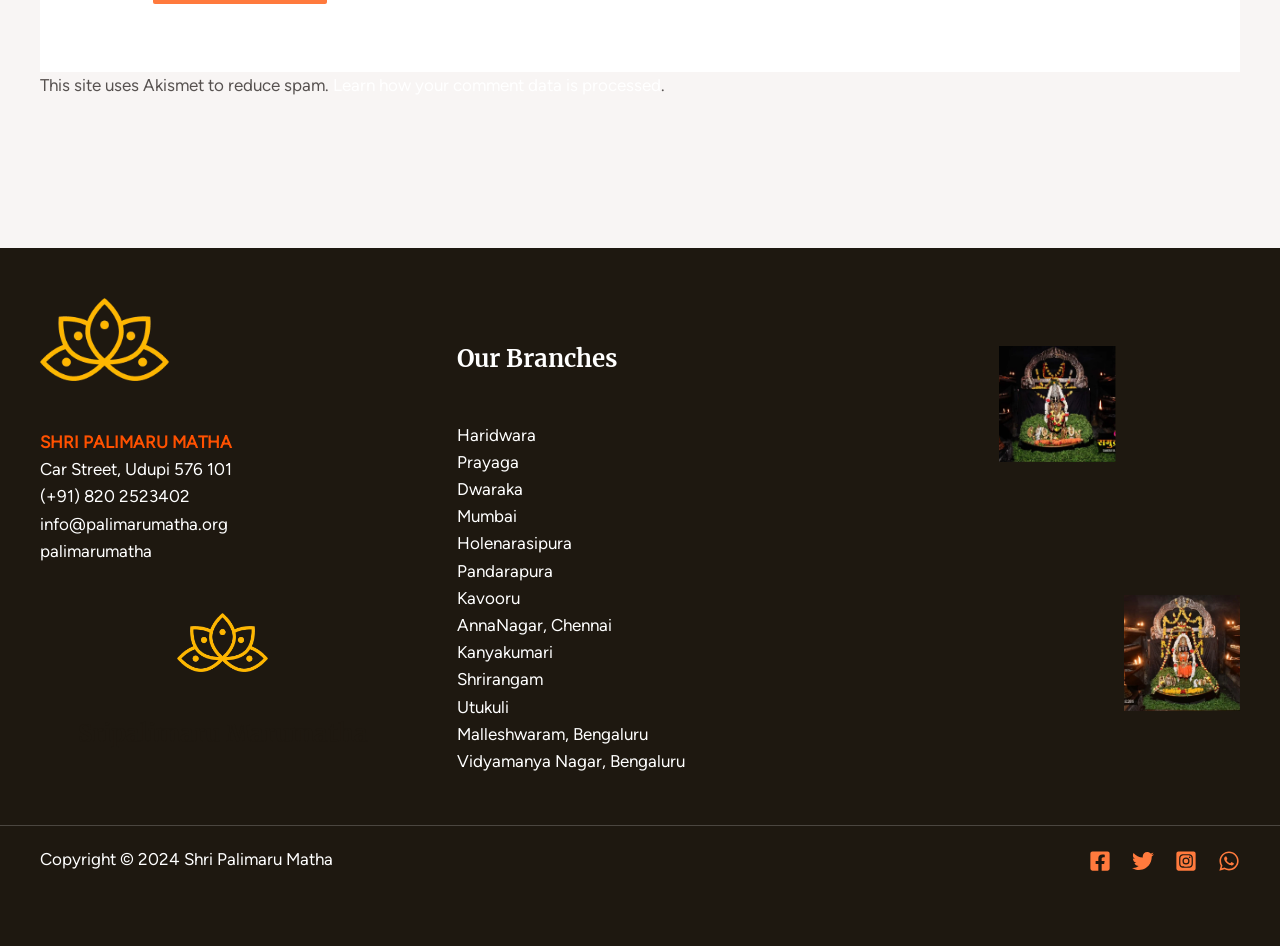Locate the coordinates of the bounding box for the clickable region that fulfills this instruction: "View Vajra Kavacha Alankara image".

[0.683, 0.365, 0.775, 0.489]